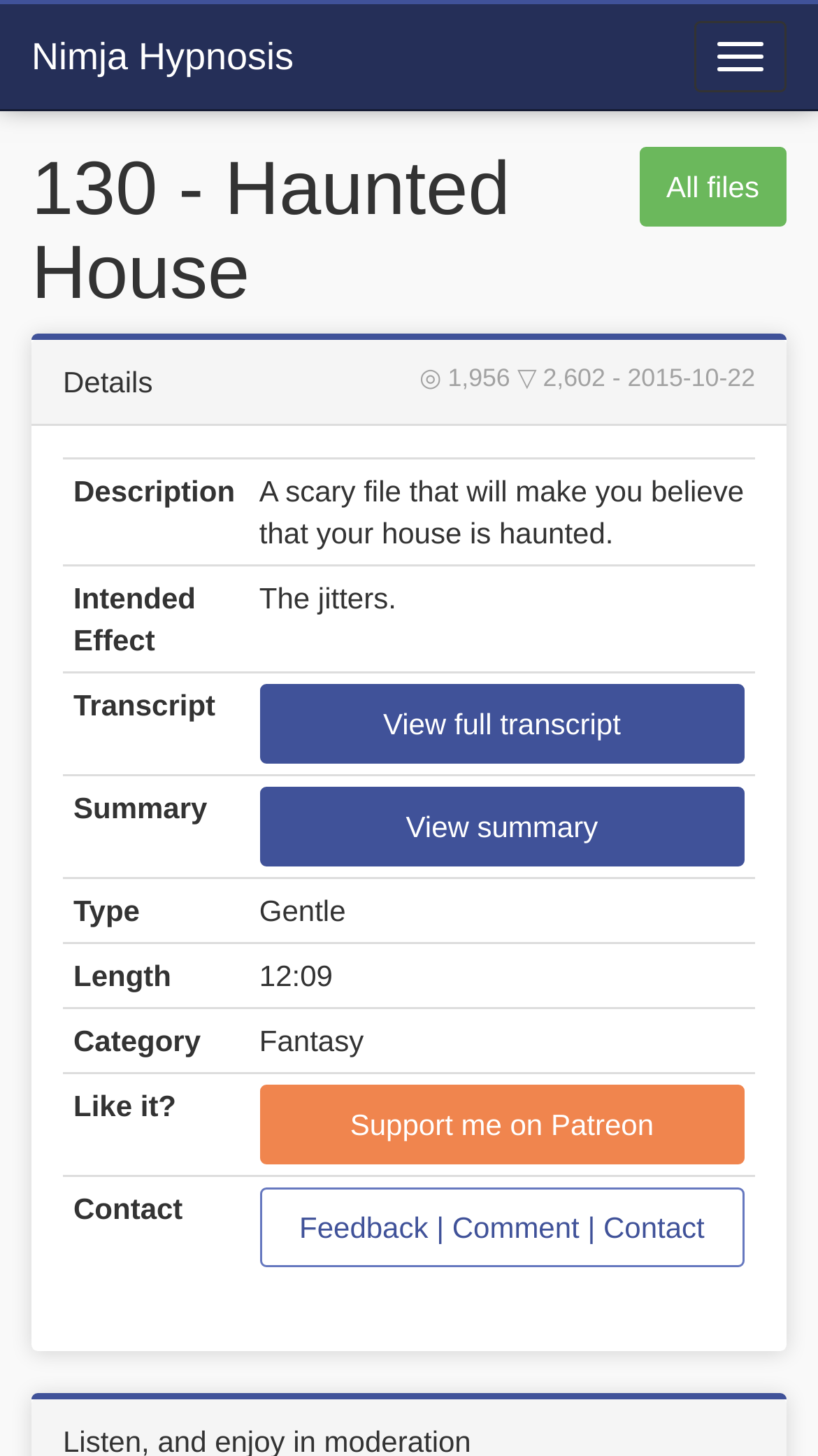Determine the bounding box coordinates (top-left x, top-left y, bottom-right x, bottom-right y) of the UI element described in the following text: View summary

[0.317, 0.541, 0.91, 0.595]